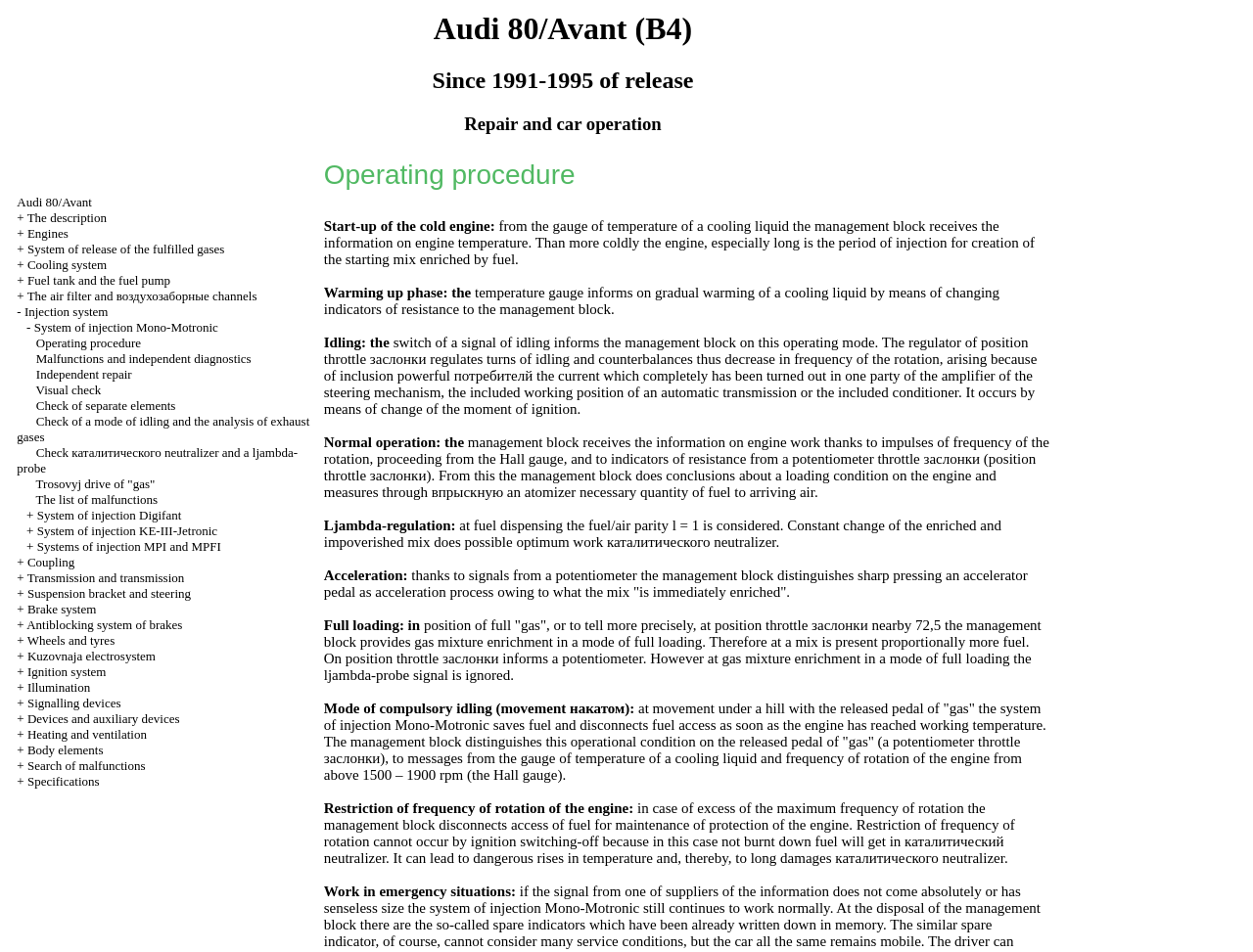Identify the bounding box coordinates for the element you need to click to achieve the following task: "Check 'System of injection Mono-Motronic'". The coordinates must be four float values ranging from 0 to 1, formatted as [left, top, right, bottom].

[0.027, 0.336, 0.174, 0.352]